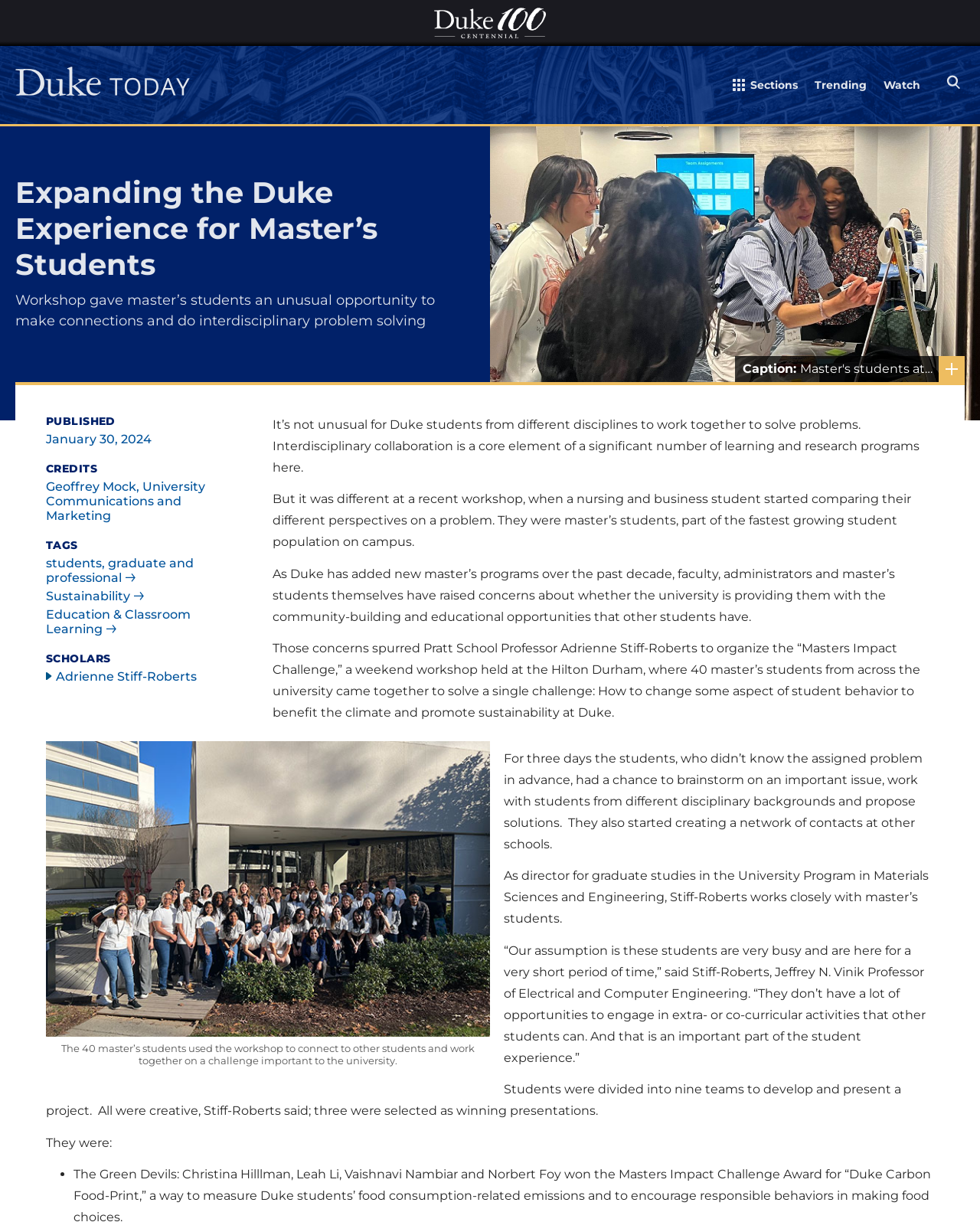Find the bounding box coordinates of the element to click in order to complete the given instruction: "Click the 'Search' button."

[0.959, 0.057, 0.984, 0.082]